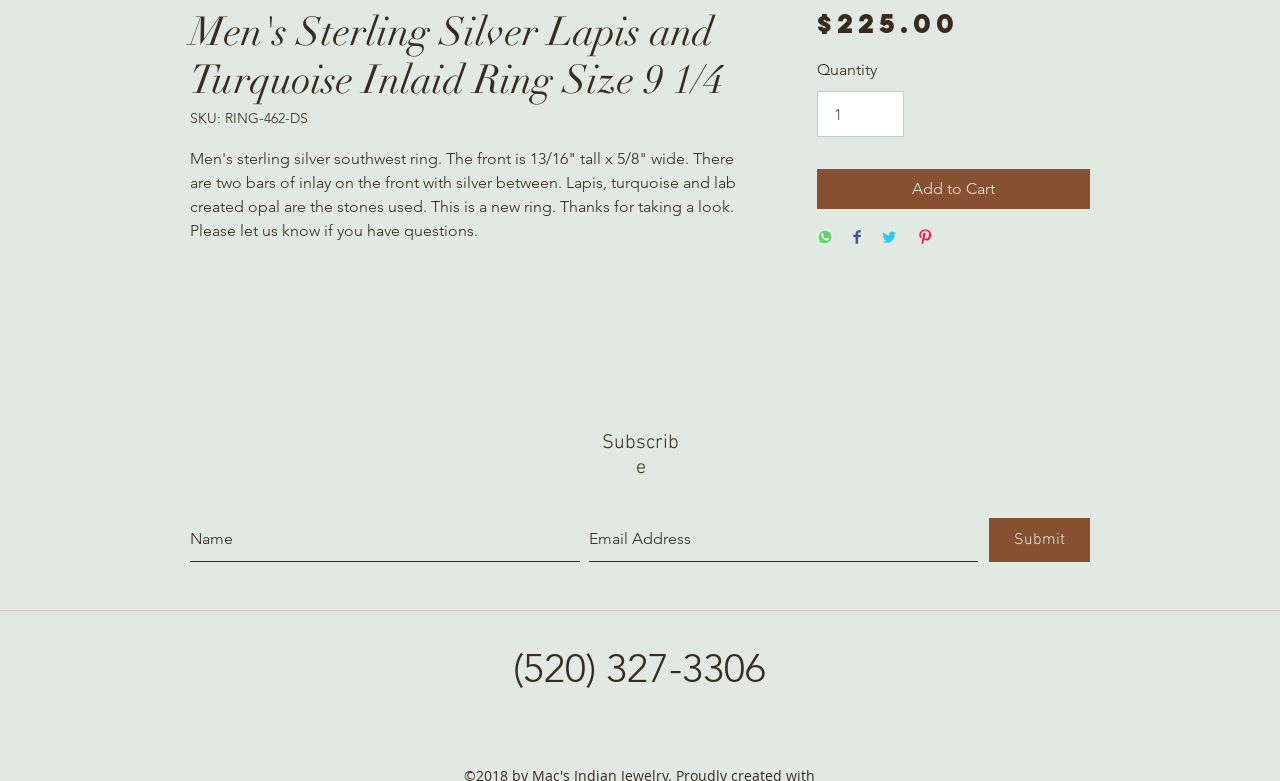Please answer the following question using a single word or phrase: 
What is the minimum quantity that can be purchased?

1